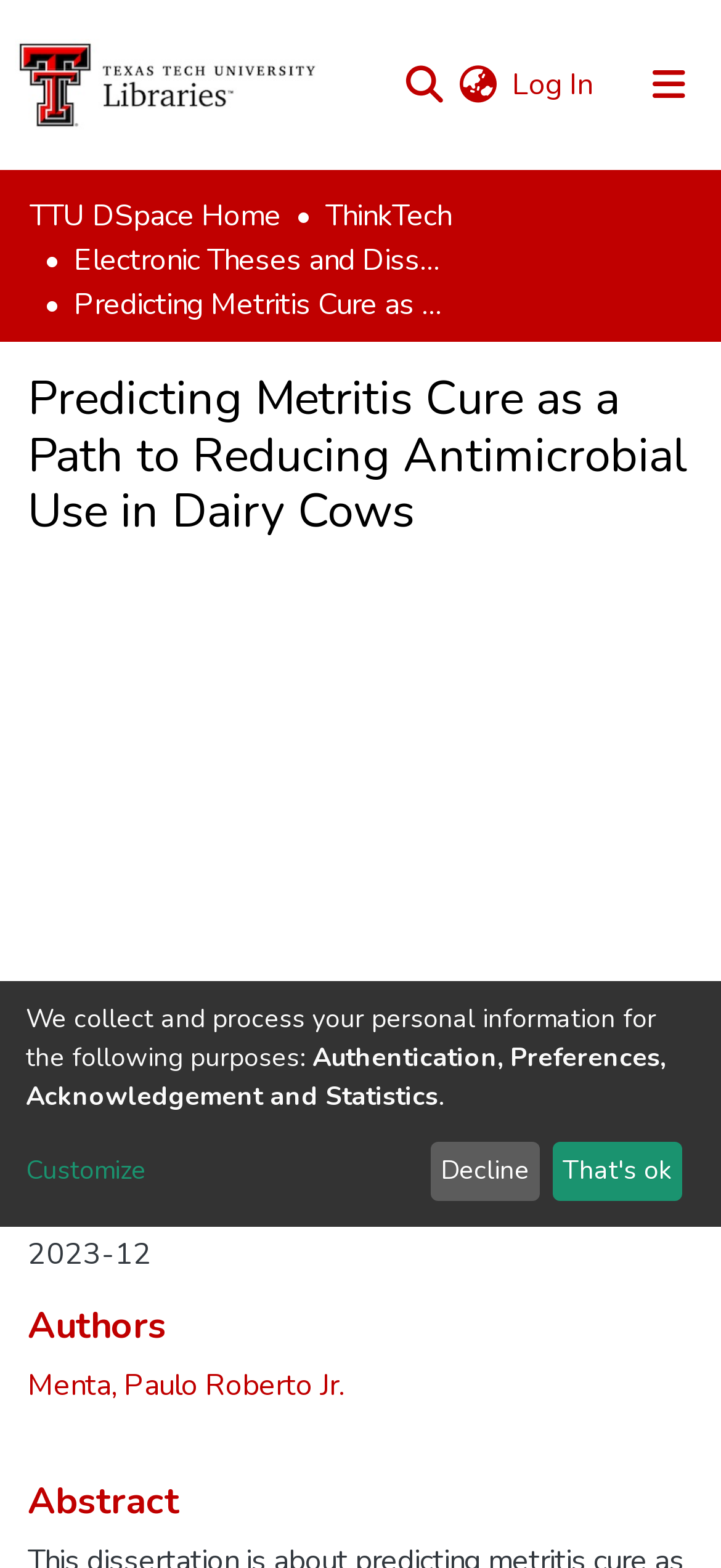Determine the heading of the webpage and extract its text content.

Predicting Metritis Cure as a Path to Reducing Antimicrobial Use in Dairy Cows